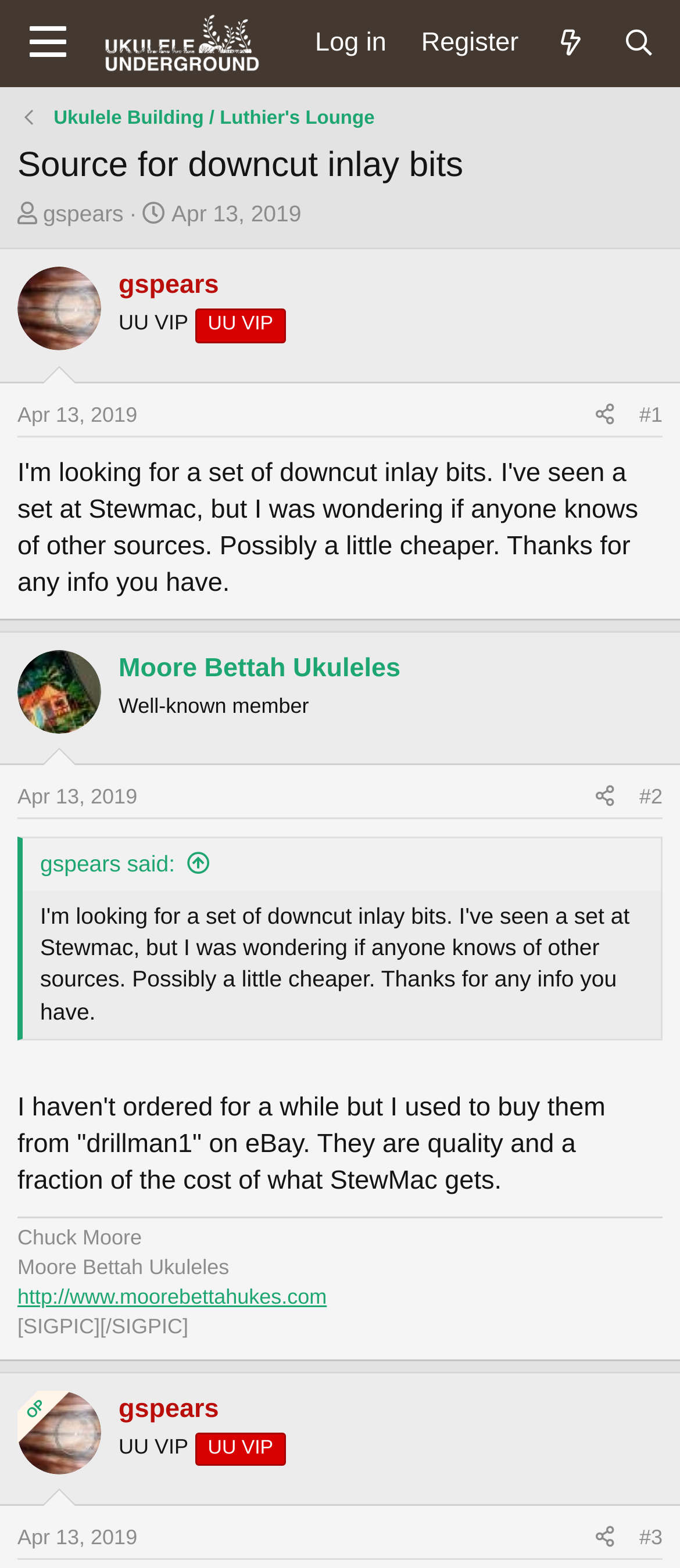How many posts are in this thread?
Using the information from the image, give a concise answer in one word or a short phrase.

3